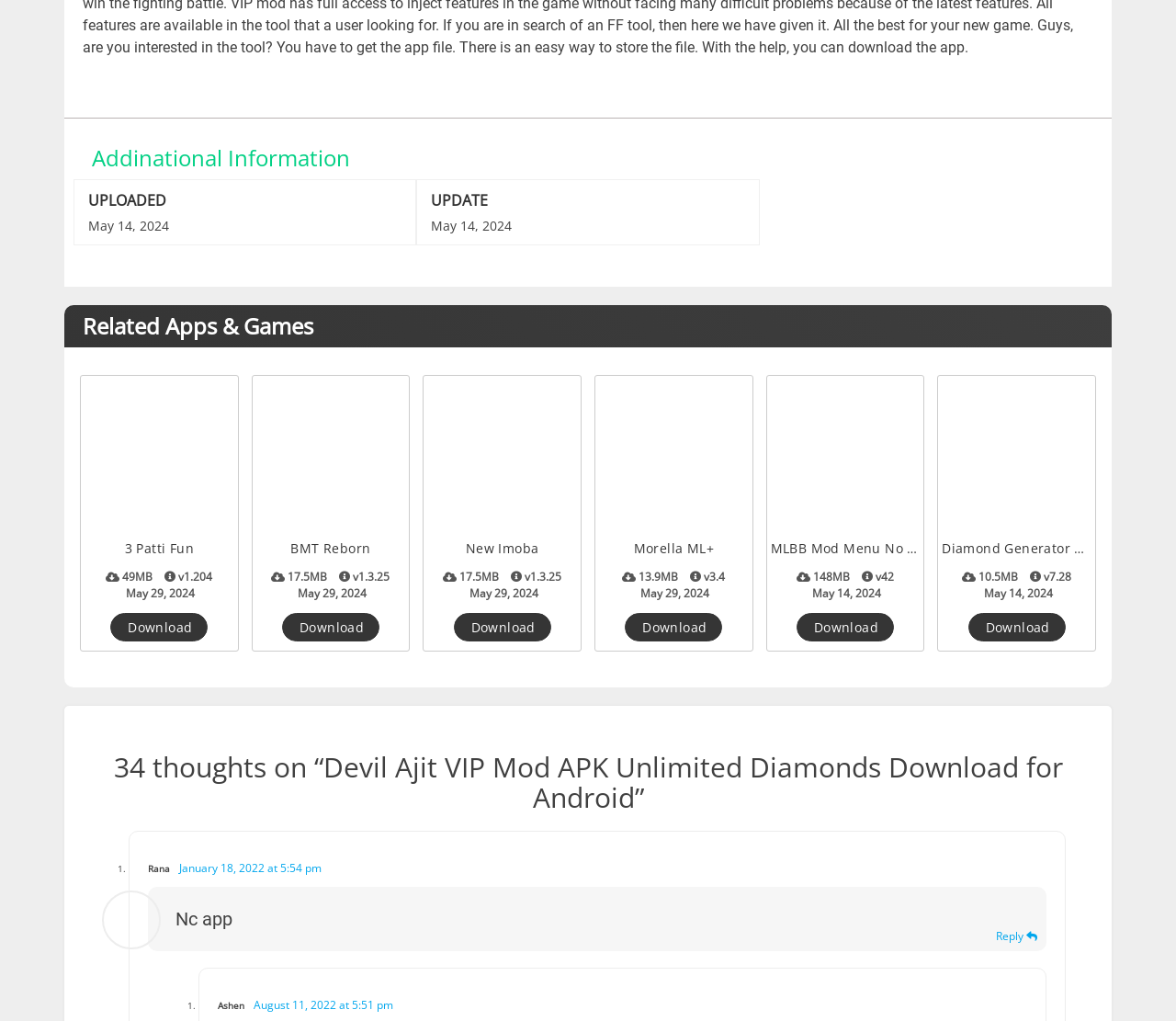Given the element description MLBB Mod Menu No Ban, predict the bounding box coordinates for the UI element in the webpage screenshot. The format should be (top-left x, top-left y, bottom-right x, bottom-right y), and the values should be between 0 and 1.

[0.655, 0.527, 0.782, 0.548]